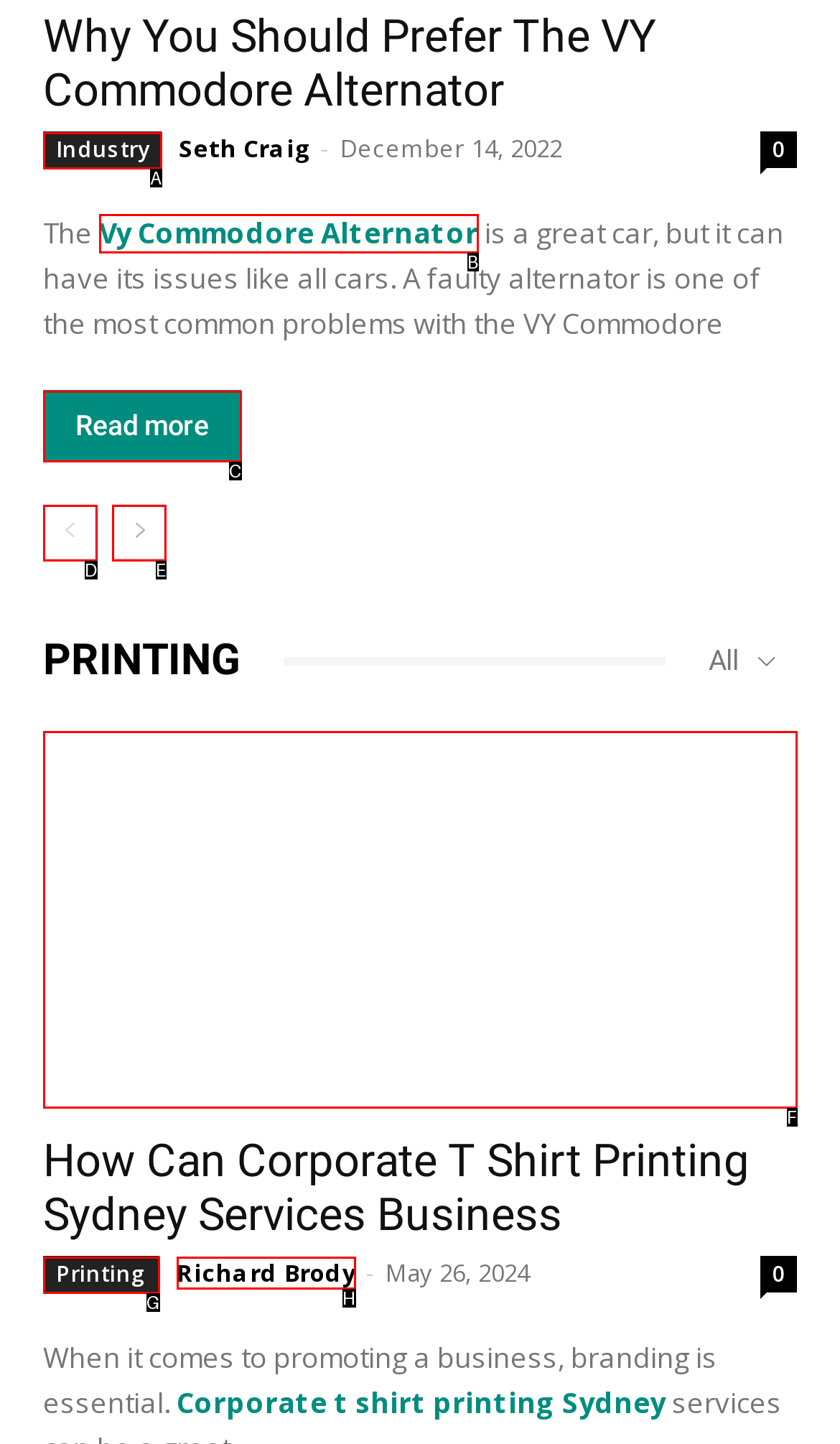Determine the HTML element that best matches this description: Vy Commodore Alternator from the given choices. Respond with the corresponding letter.

B